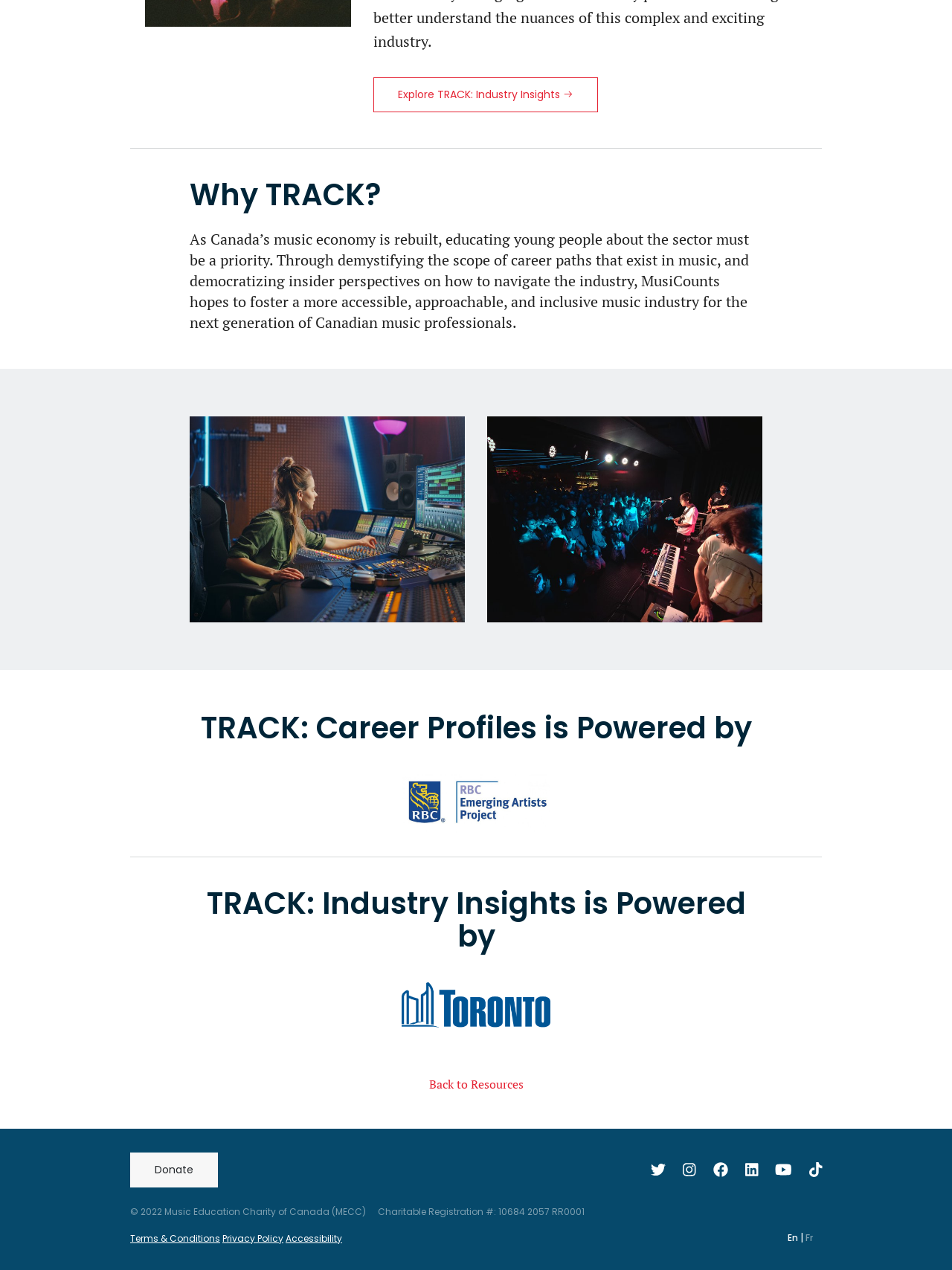Who powers TRACK: Industry Insights?
Kindly answer the question with as much detail as you can.

The links 'RBC.jpg' and 'TO_logo_PMS647.png' under the heading 'TRACK: Industry Insights is Powered by' indicate that RBC and TO are the powering organizations behind TRACK: Industry Insights.